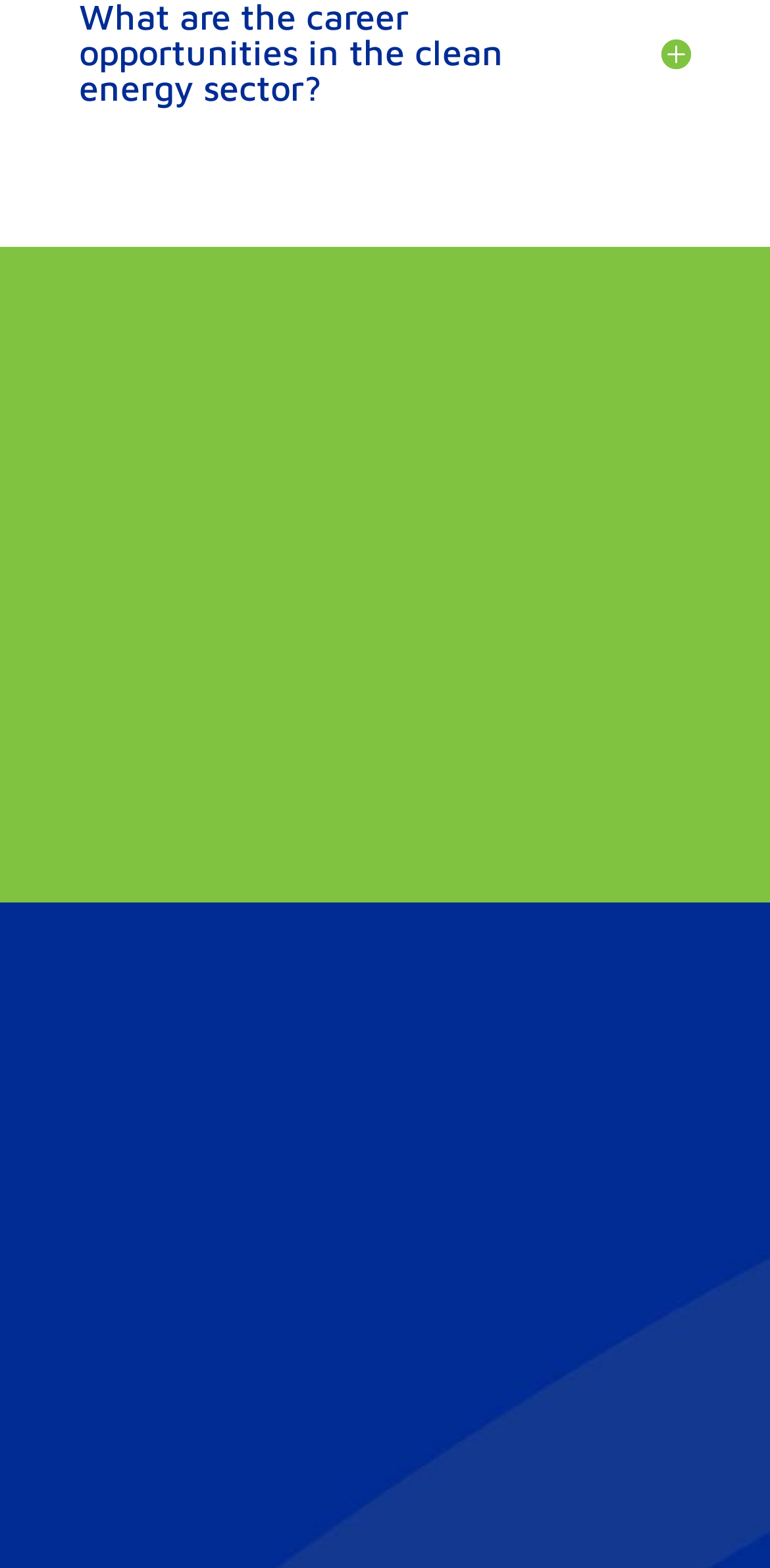What is the company name?
Based on the visual content, answer with a single word or a brief phrase.

BITHENERGY INC.